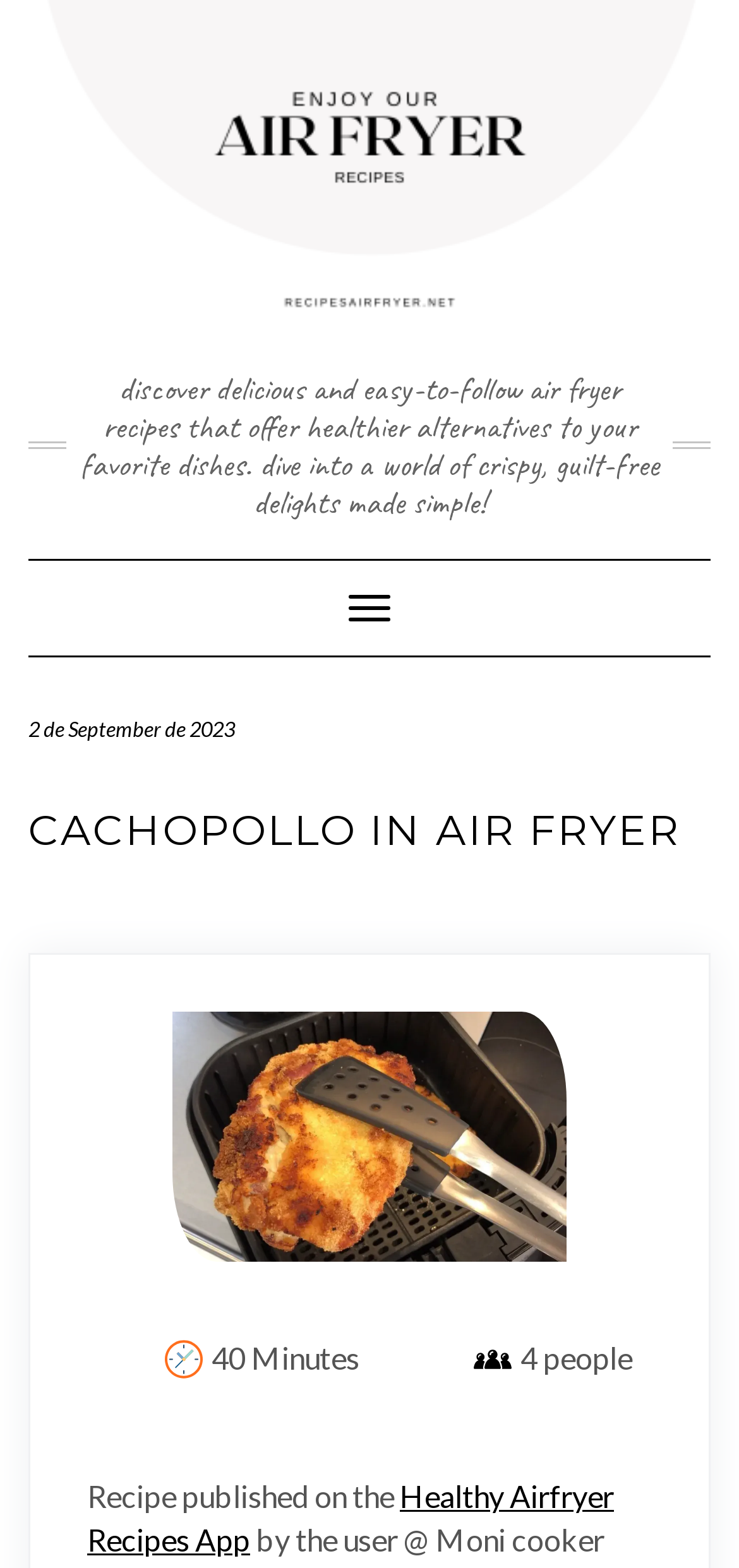Create a detailed summary of the webpage's content and design.

The webpage is about a recipe for Cachopollo in an Air Fryer. At the top, there is a link that says "enjoy our air fryer recipes" accompanied by an image with the same description. Below this, there is a brief introduction to the website, describing the types of recipes it offers.

On the left side, there is a navigation menu labeled "Main navigation" with a toggle button. Below the navigation menu, the date "2 de September de 2023" is displayed. 

The main content of the webpage is a recipe for Cachopollo in Air Fryer, with a heading that matches the title of the webpage. Below the heading, there is a large image of the dish. 

To the right of the image, there are three sections with icons and text. The first section has an image labeled "time air fryer recipes" and the text "40 Minutes". The second section has an image labeled "Air fryer recipes for diners" and the text "4 people". 

At the bottom of the page, there is a section with text that says "Recipe published on the" followed by a link to the "Healthy Airfryer Recipes App" and a credit to the user "@ Moni cooker".